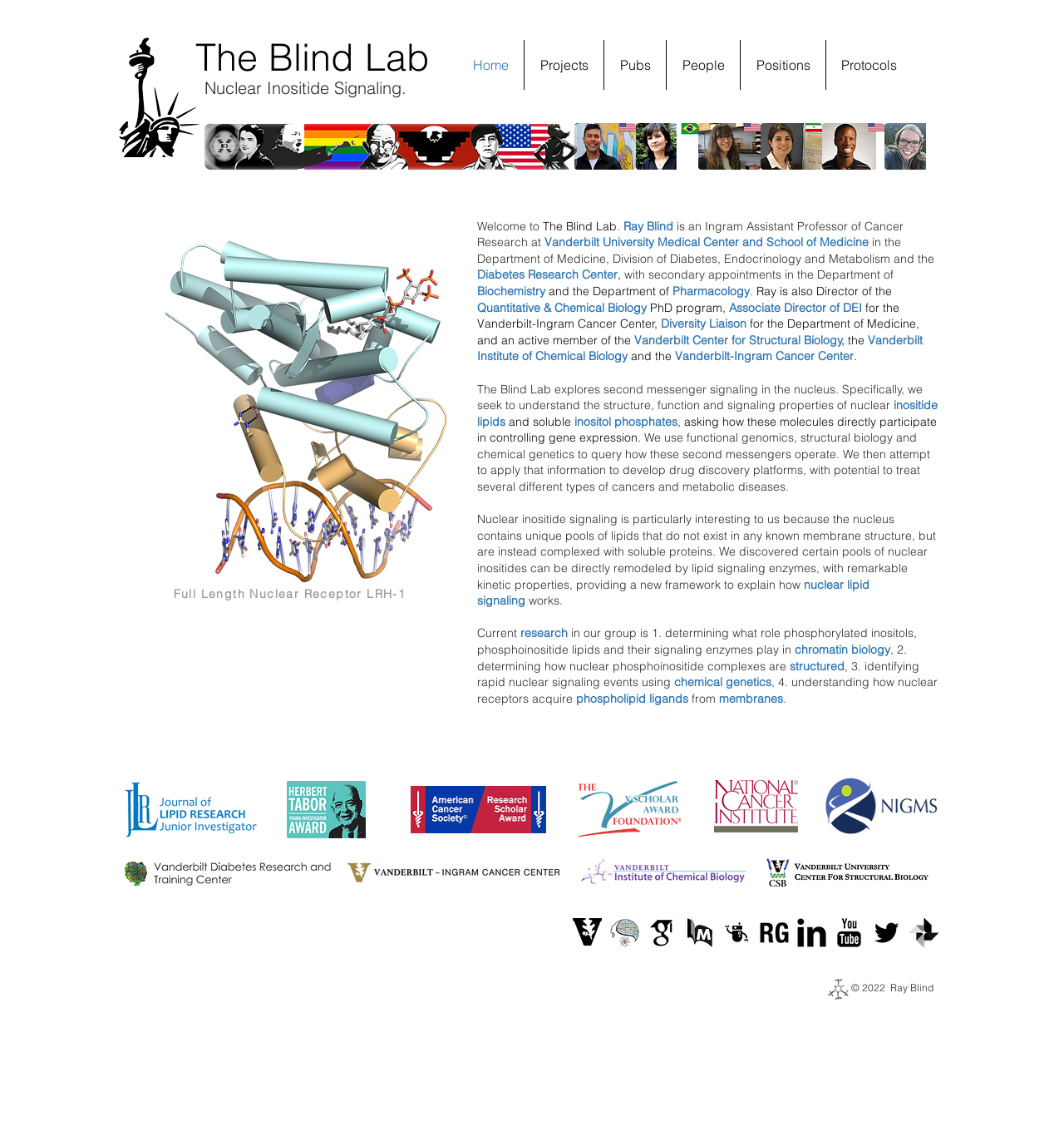What is the name of the program that Ray Blind is the director of?
Examine the screenshot and reply with a single word or phrase.

Quantitative & Chemical Biology PhD program